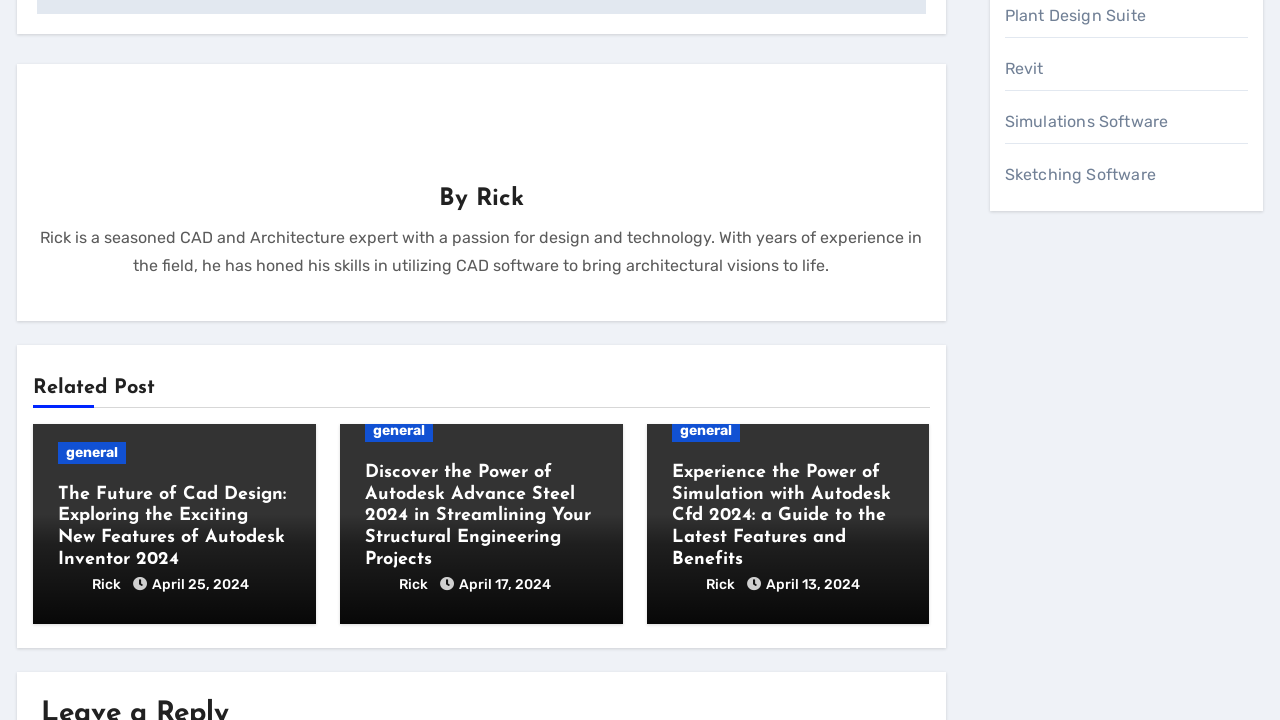Predict the bounding box coordinates of the area that should be clicked to accomplish the following instruction: "Click on the link to view Rick's profile". The bounding box coordinates should consist of four float numbers between 0 and 1, i.e., [left, top, right, bottom].

[0.372, 0.26, 0.409, 0.294]